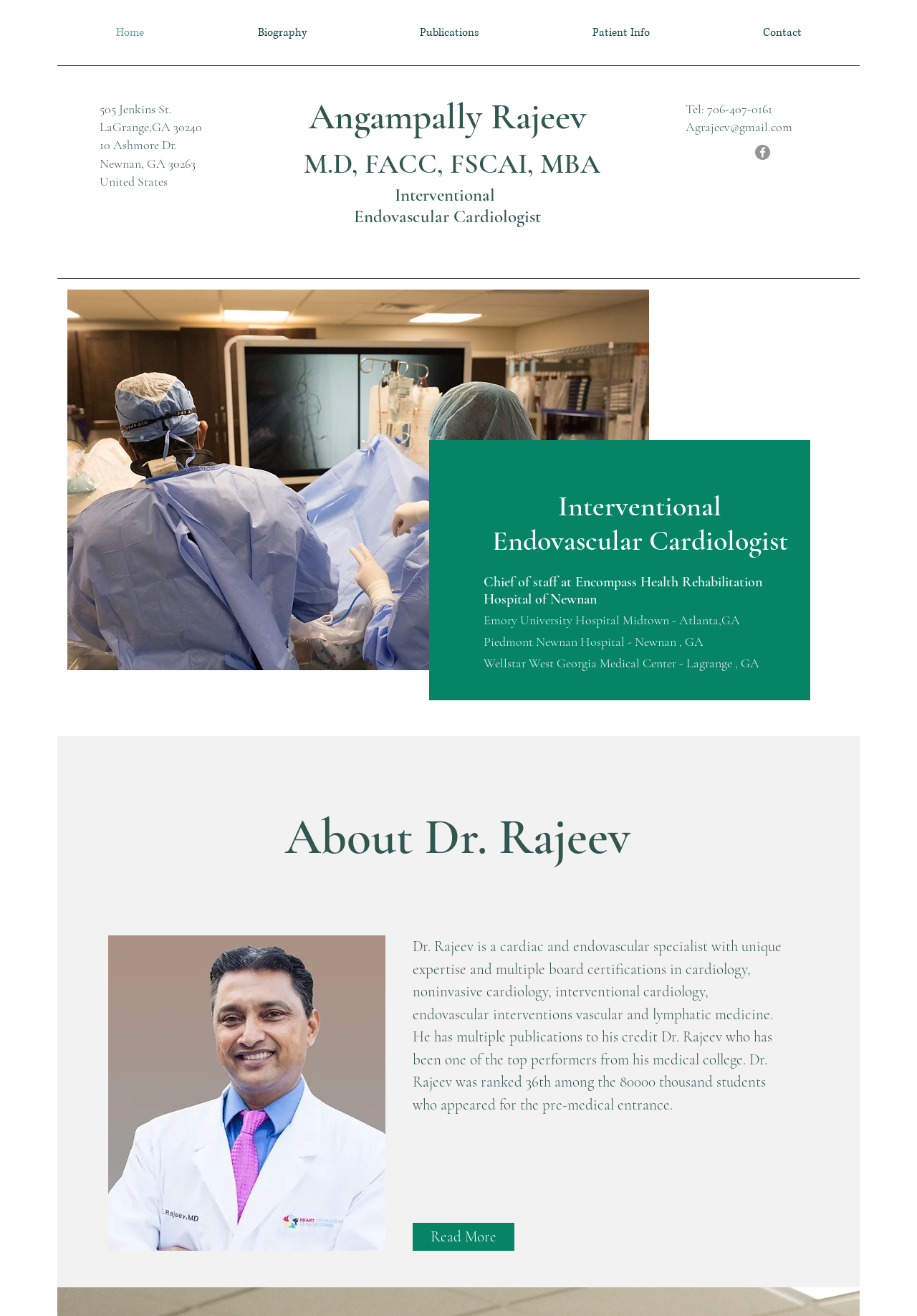Please identify the bounding box coordinates of where to click in order to follow the instruction: "Visit Dr. Rajeev's Facebook page".

[0.823, 0.11, 0.84, 0.122]